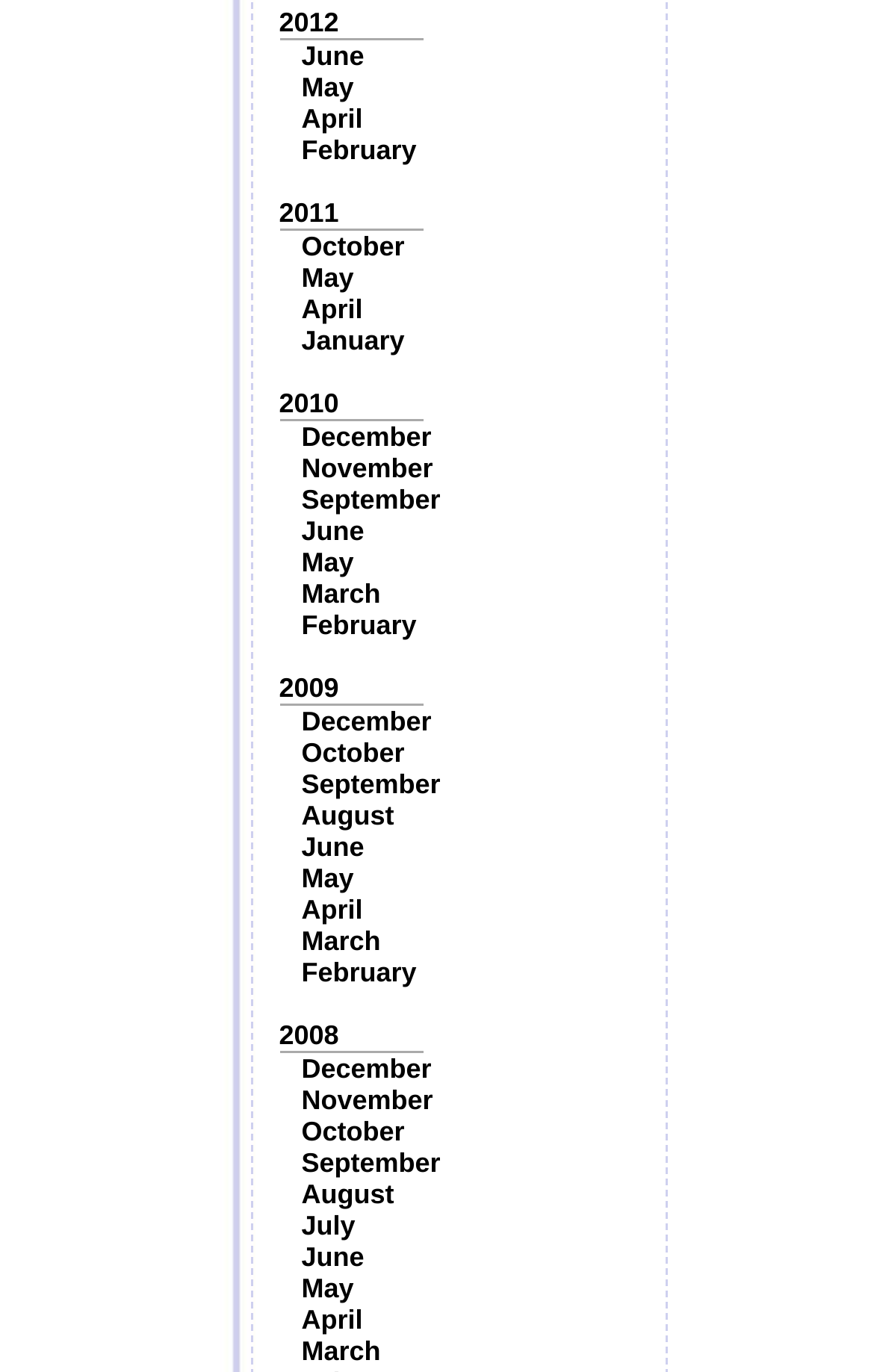Could you specify the bounding box coordinates for the clickable section to complete the following instruction: "Explore February 2008"?

[0.345, 0.697, 0.477, 0.72]